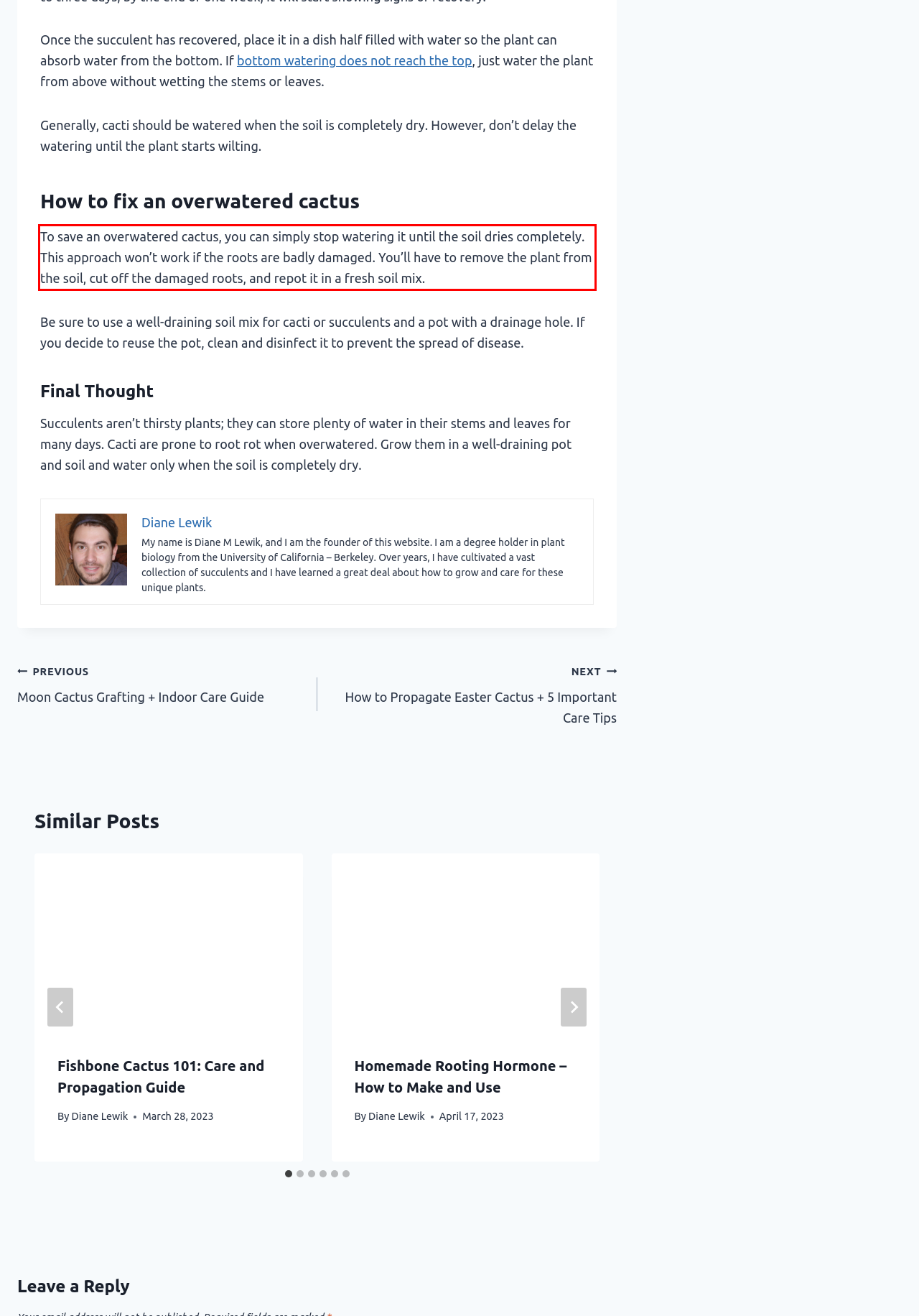In the given screenshot, locate the red bounding box and extract the text content from within it.

To save an overwatered cactus, you can simply stop watering it until the soil dries completely. This approach won’t work if the roots are badly damaged. You’ll have to remove the plant from the soil, cut off the damaged roots, and repot it in a fresh soil mix.